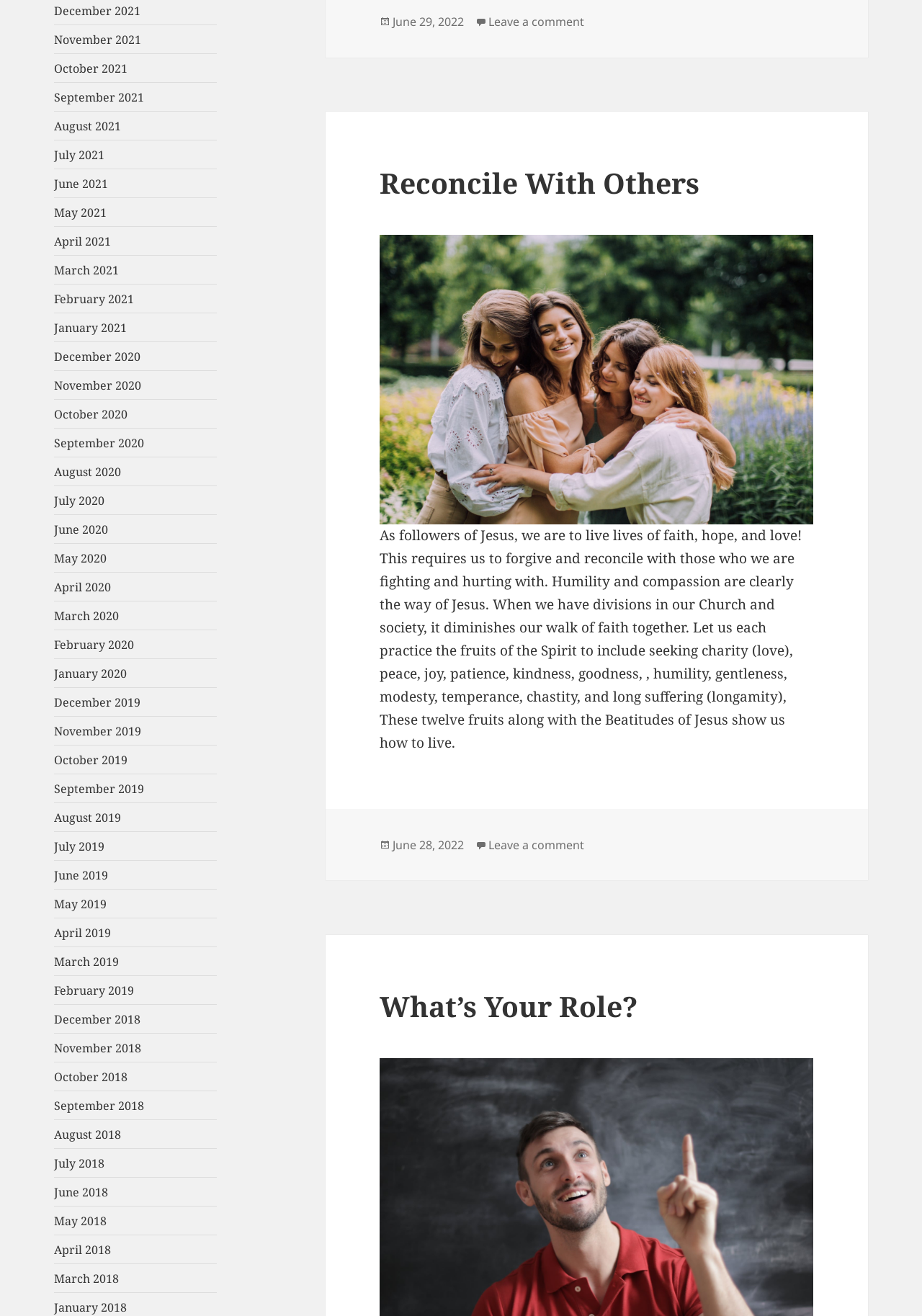Find the bounding box coordinates for the element described here: "June 29, 2022".

[0.426, 0.011, 0.503, 0.023]